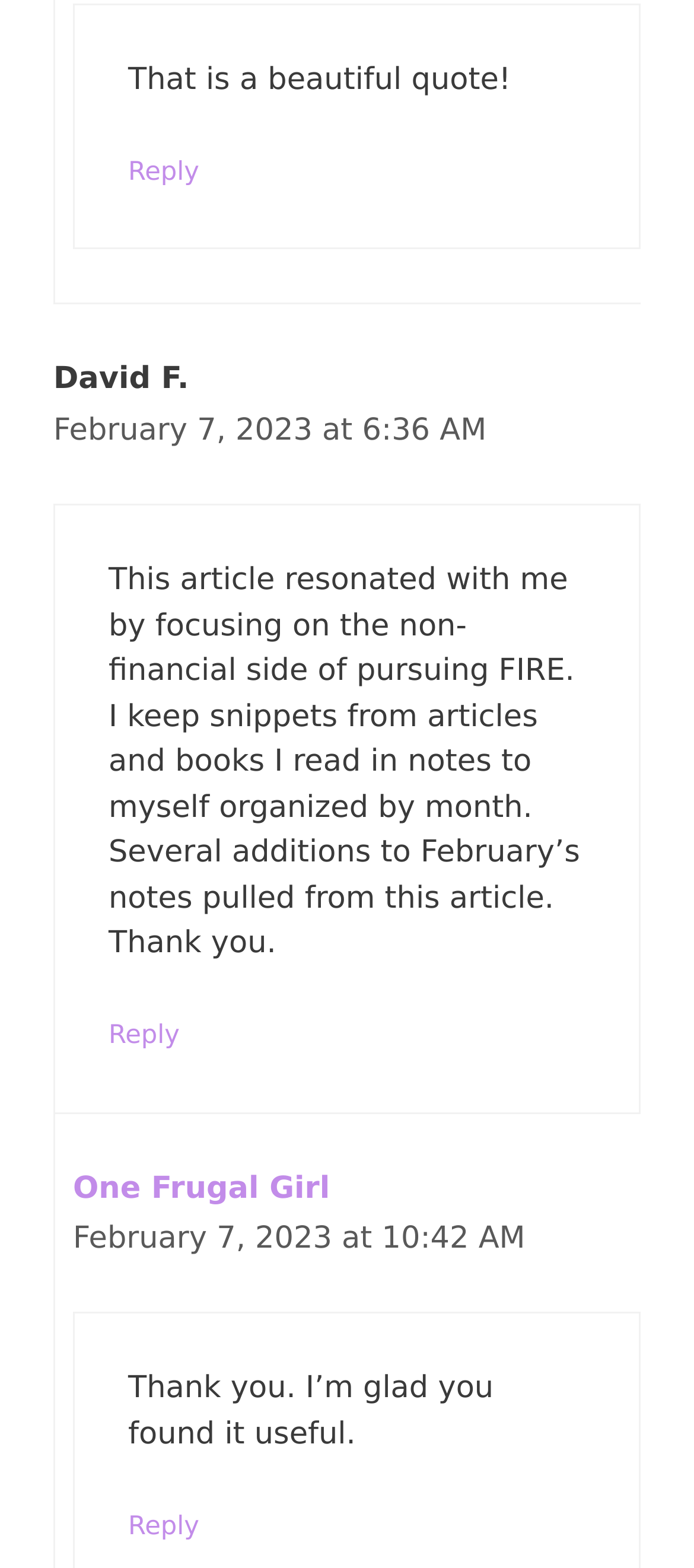Who replied to David F.?
Relying on the image, give a concise answer in one word or a brief phrase.

One Frugal Girl